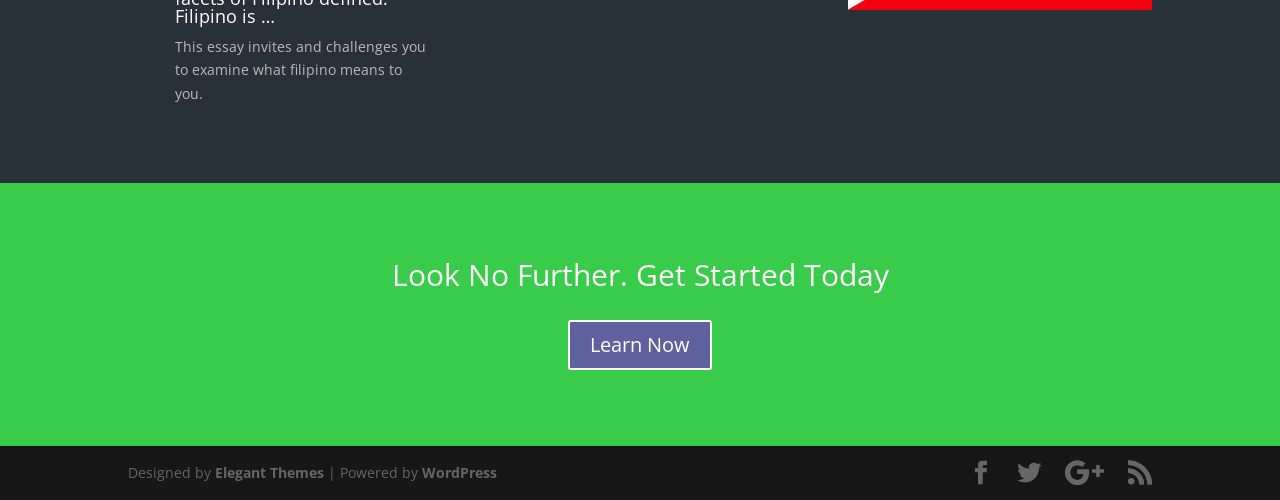Using the description: "Google", identify the bounding box of the corresponding UI element in the screenshot.

[0.832, 0.923, 0.862, 0.972]